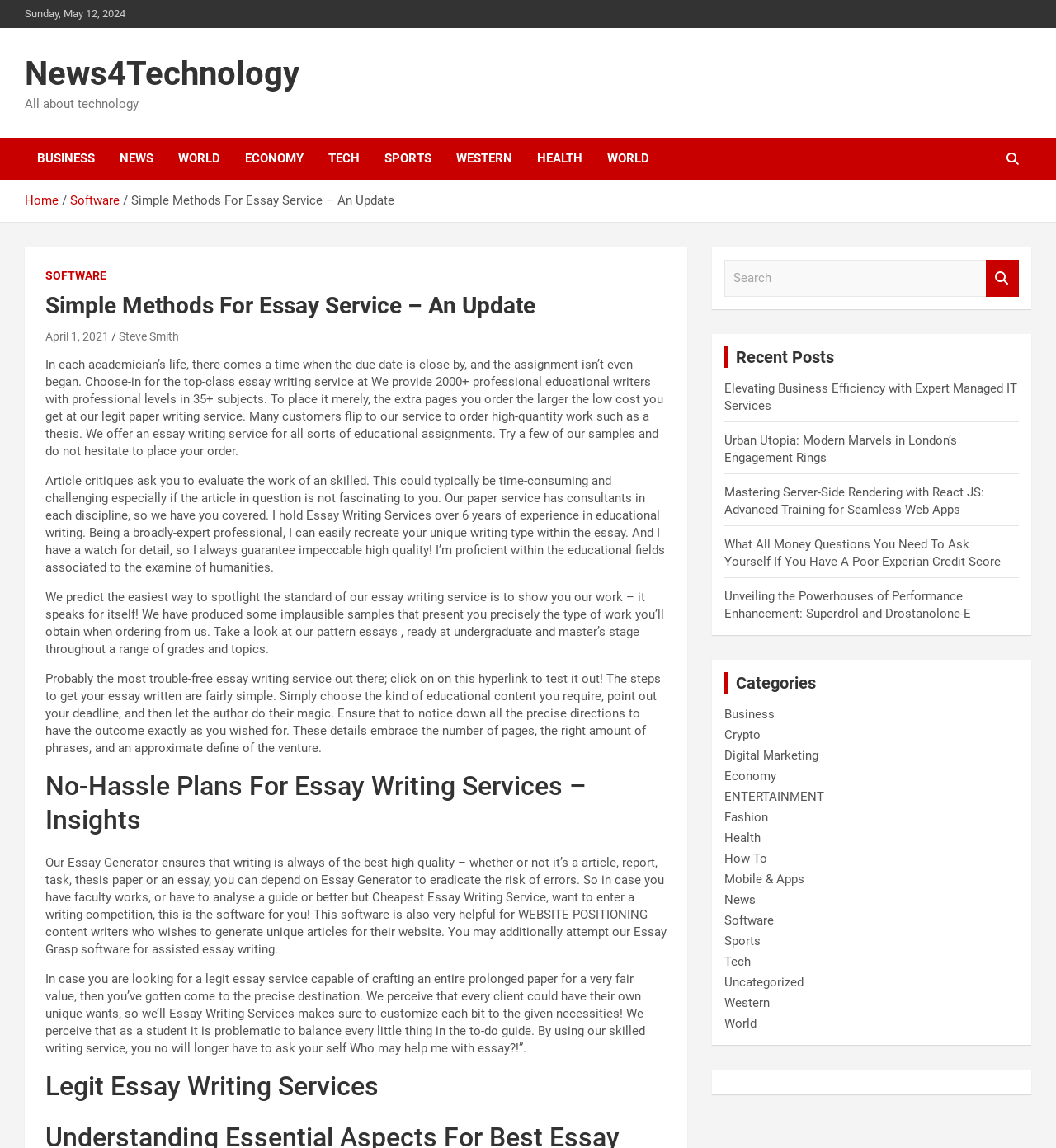Locate the UI element described by parent_node: Search name="s" placeholder="Search" in the provided webpage screenshot. Return the bounding box coordinates in the format (top-left x, top-left y, bottom-right x, bottom-right y), ensuring all values are between 0 and 1.

[0.686, 0.226, 0.934, 0.258]